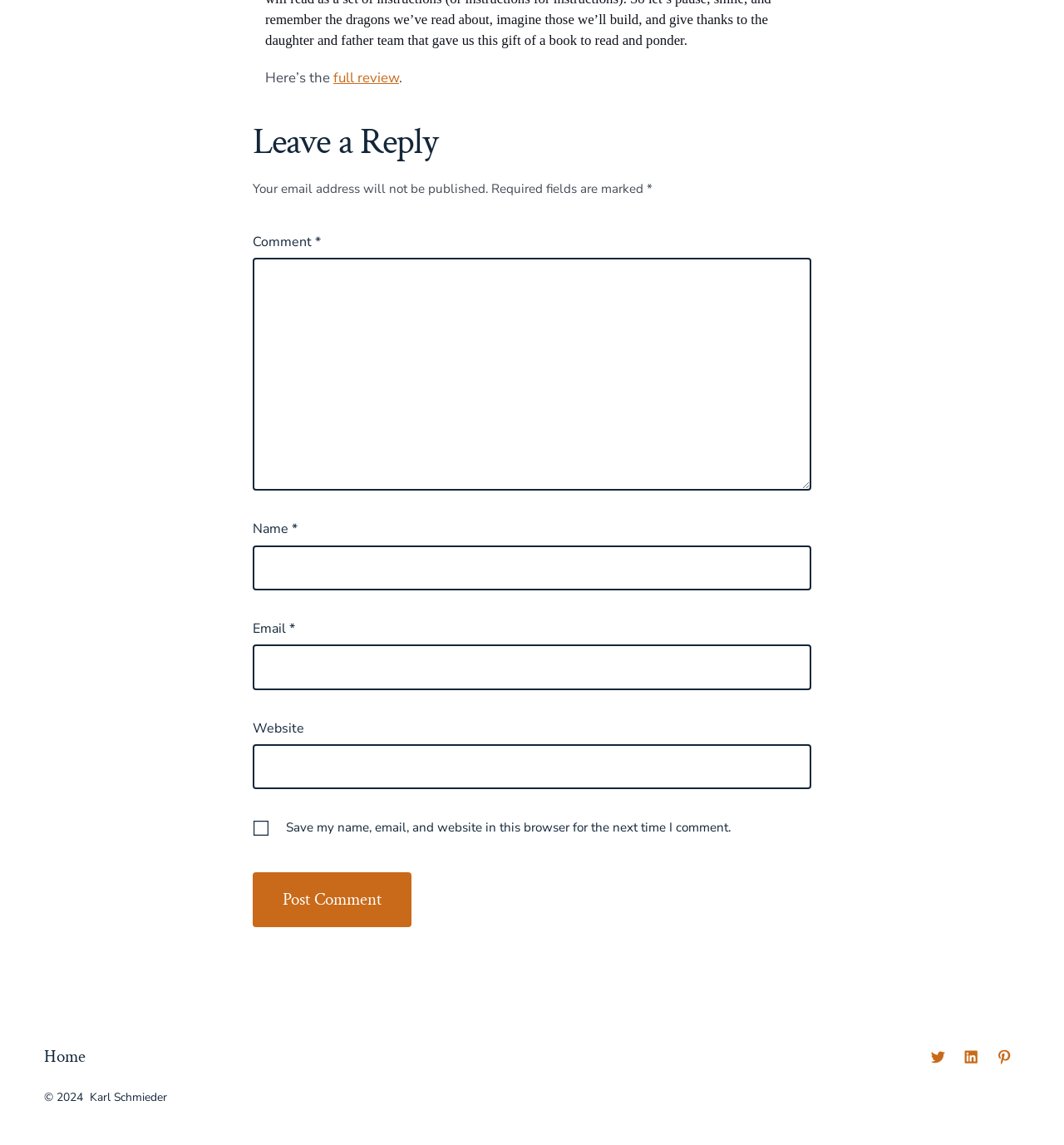Determine the bounding box coordinates for the area you should click to complete the following instruction: "Post a comment".

[0.238, 0.762, 0.387, 0.81]